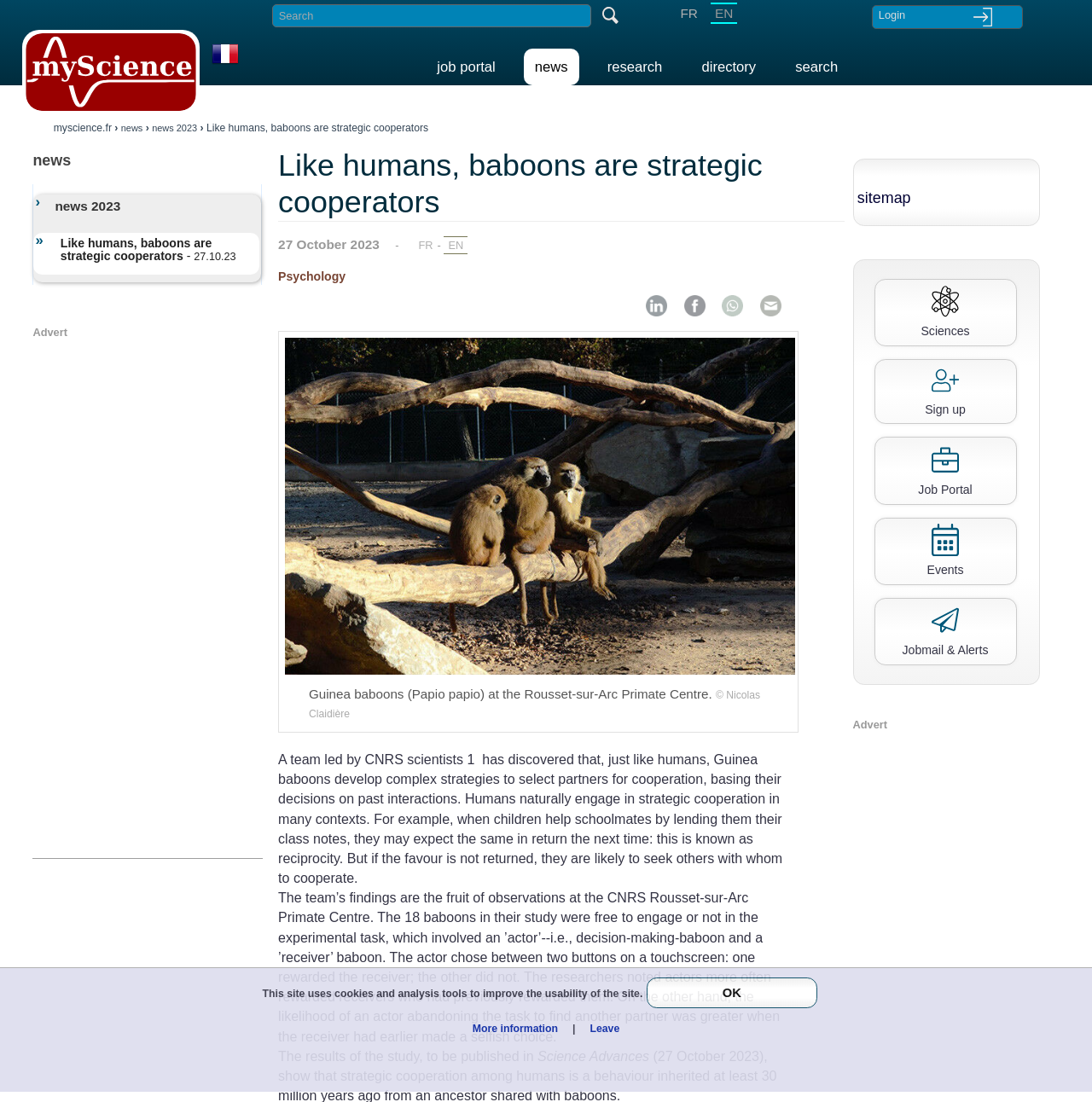Can you find the bounding box coordinates for the element that needs to be clicked to execute this instruction: "Search for news"? The coordinates should be given as four float numbers between 0 and 1, i.e., [left, top, right, bottom].

[0.249, 0.004, 0.585, 0.031]